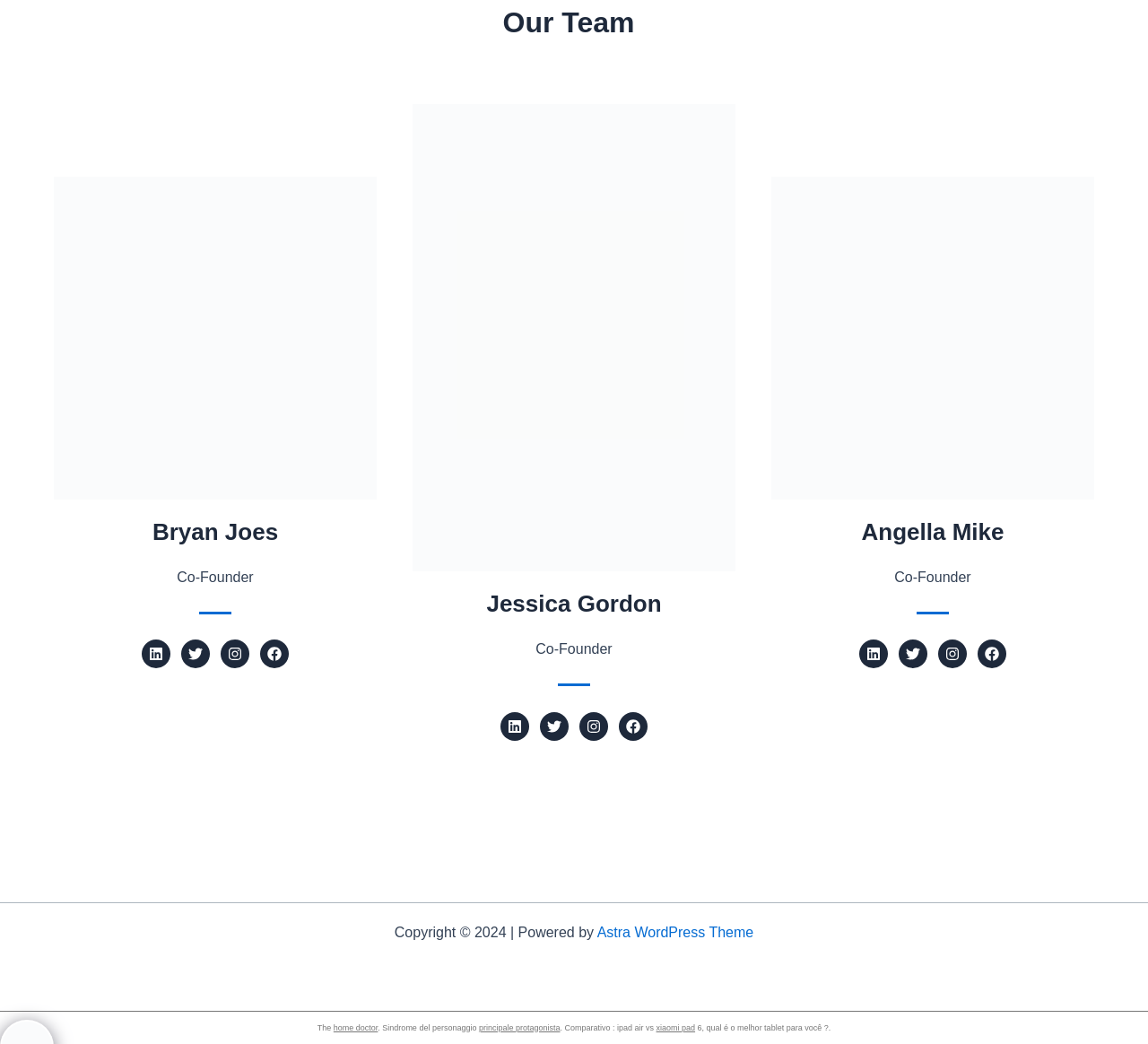Provide your answer in one word or a succinct phrase for the question: 
What is the copyright year mentioned at the bottom of the page?

2024